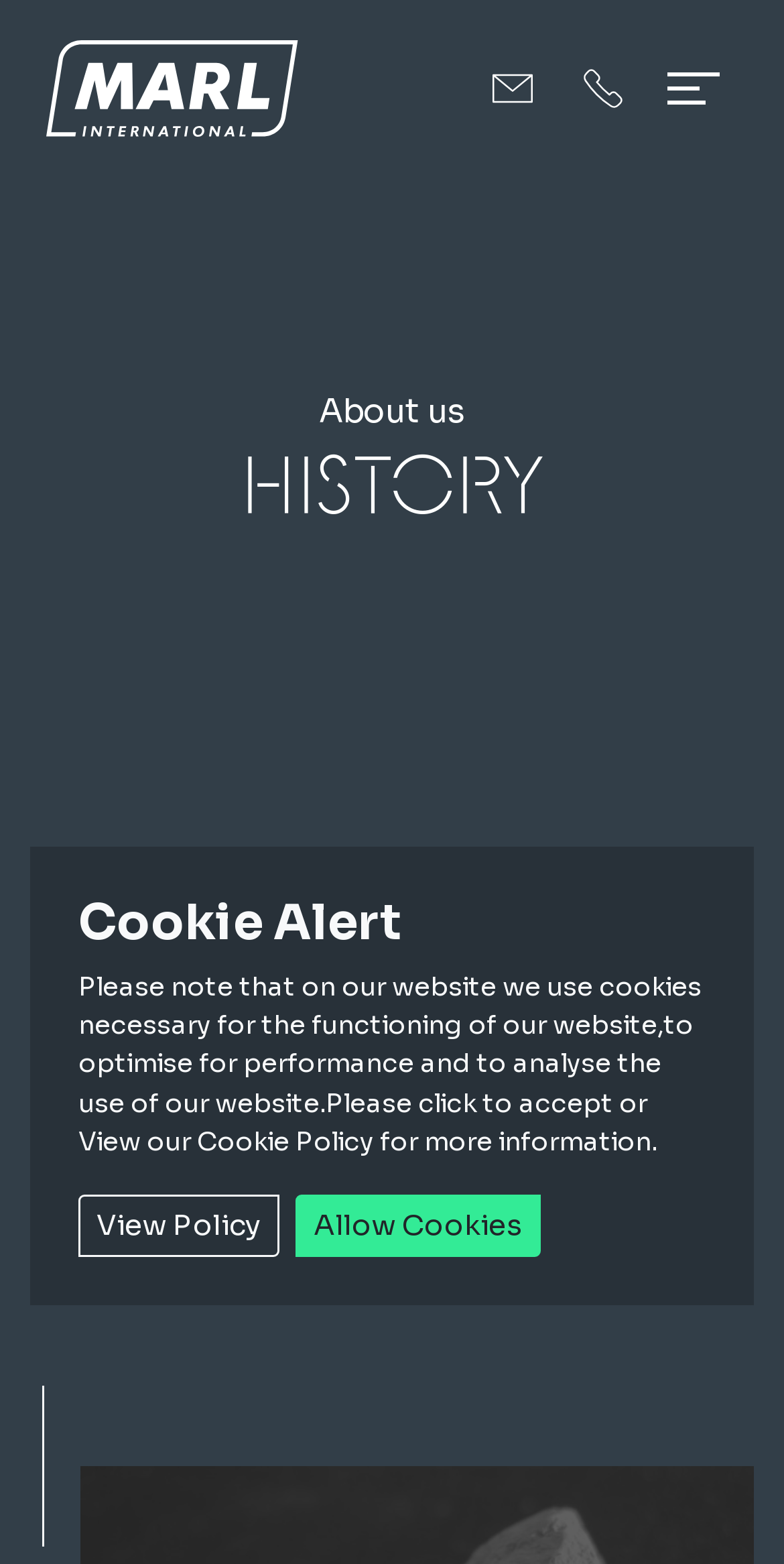What is the location of MARL product manufacturing?
Deliver a detailed and extensive answer to the question.

The answer can be found in the static text element that says 'Founded almost five decades ago, MARL products are still designed and manufactured in Ulverston, Cumbria today.' This text provides information about the location where MARL products are manufactured.